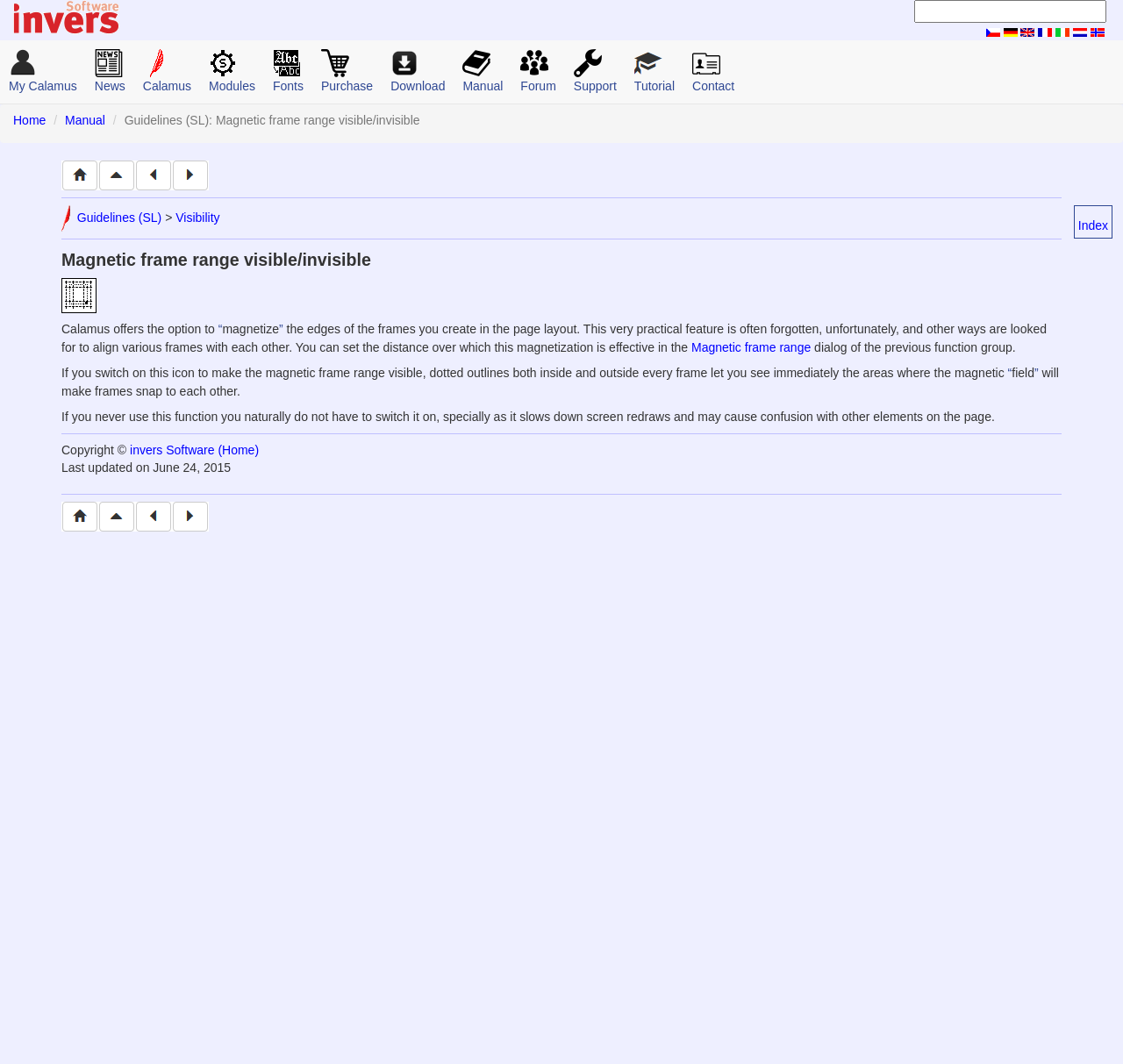Identify the bounding box for the UI element specified in this description: "2023 ETH Zurich". The coordinates must be four float numbers between 0 and 1, formatted as [left, top, right, bottom].

None